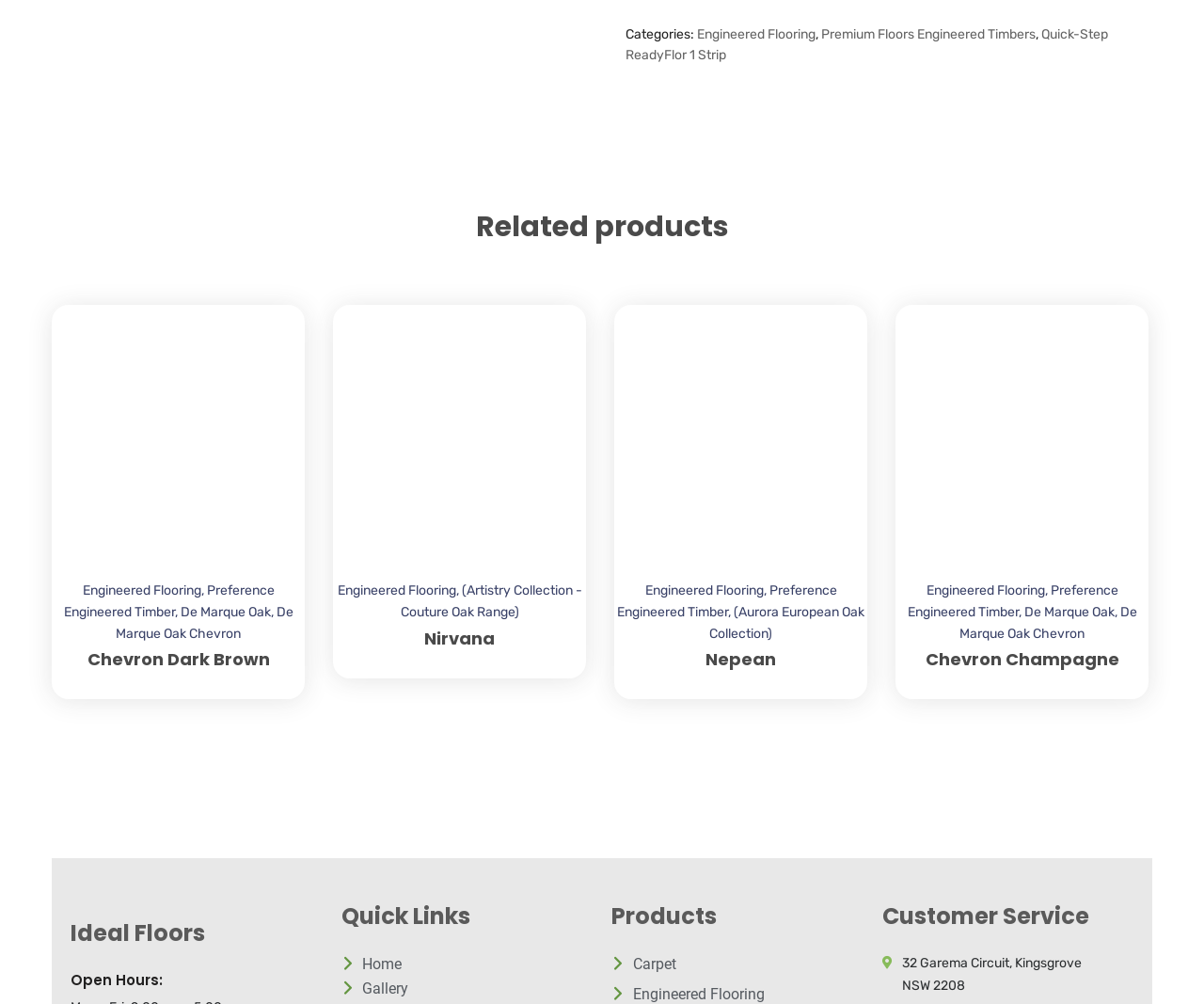Using the details from the image, please elaborate on the following question: What are the open hours of the store?

Although there is a heading 'Open Hours:' at the bottom of the page, the actual open hours of the store are not specified.